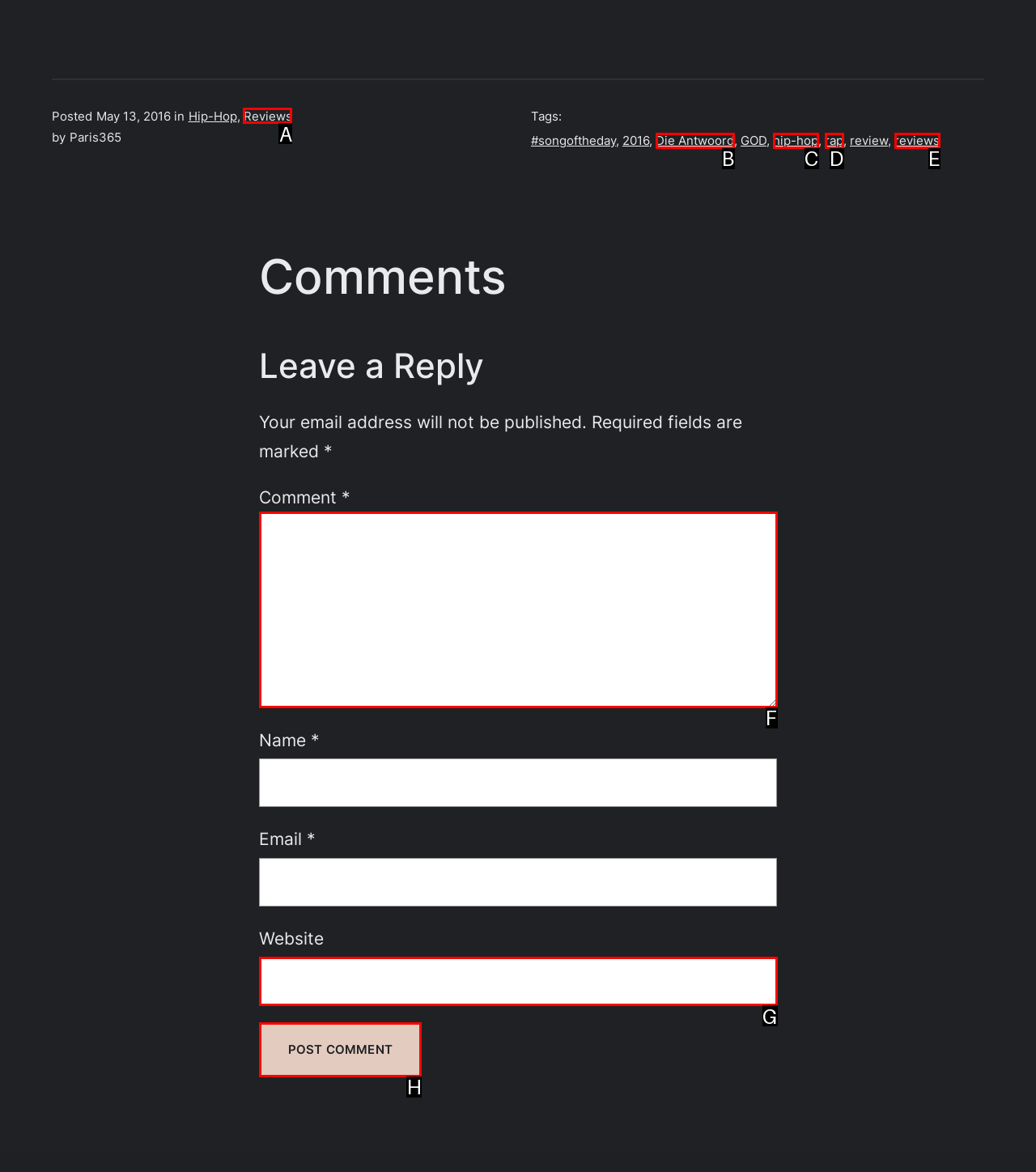Choose the option that best matches the description: Reviews
Indicate the letter of the matching option directly.

A